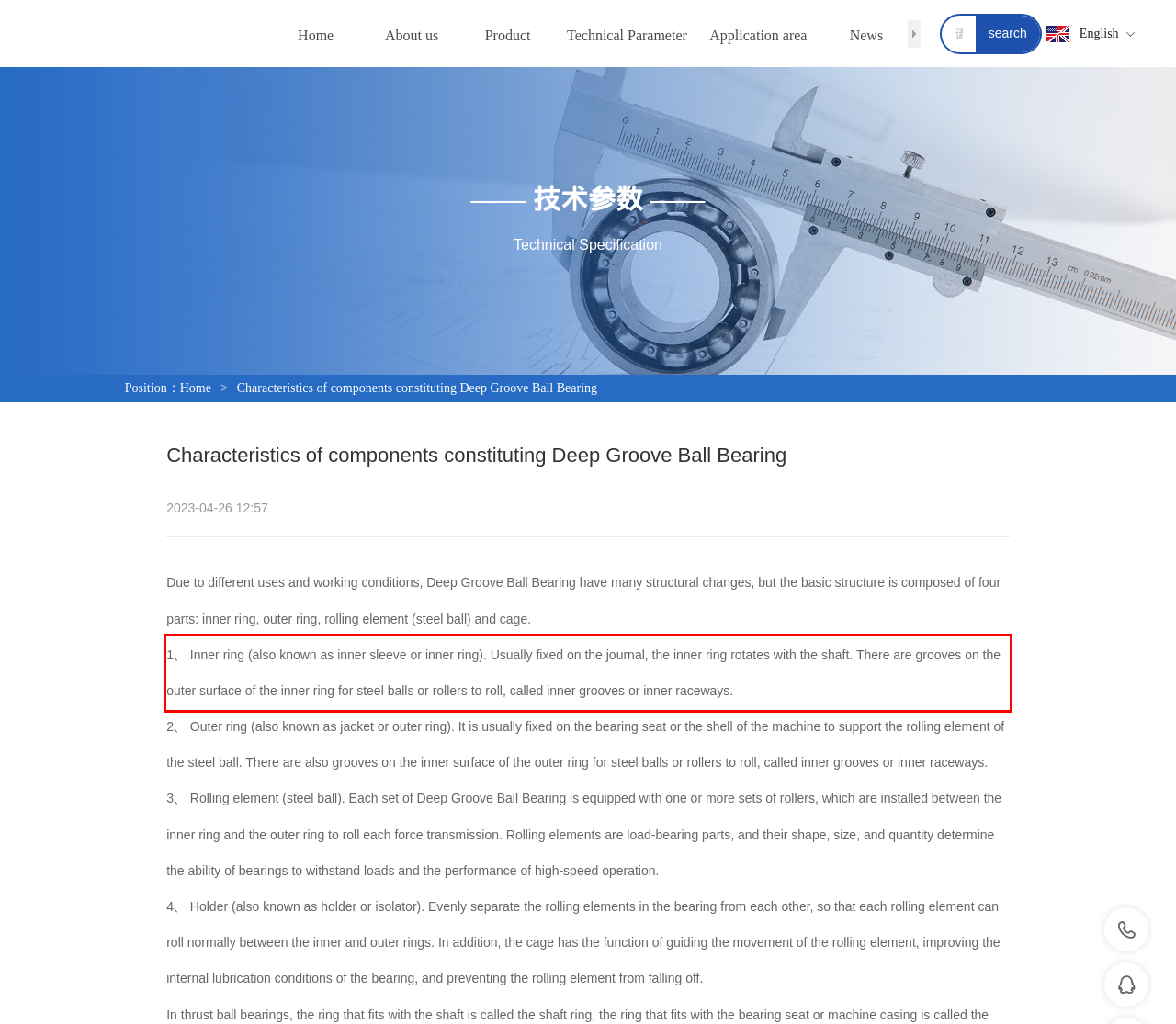Review the screenshot of the webpage and recognize the text inside the red rectangle bounding box. Provide the extracted text content.

1、 Inner ring (also known as inner sleeve or inner ring). Usually fixed on the journal, the inner ring rotates with the shaft. There are grooves on the outer surface of the inner ring for steel balls or rollers to roll, called inner grooves or inner raceways.